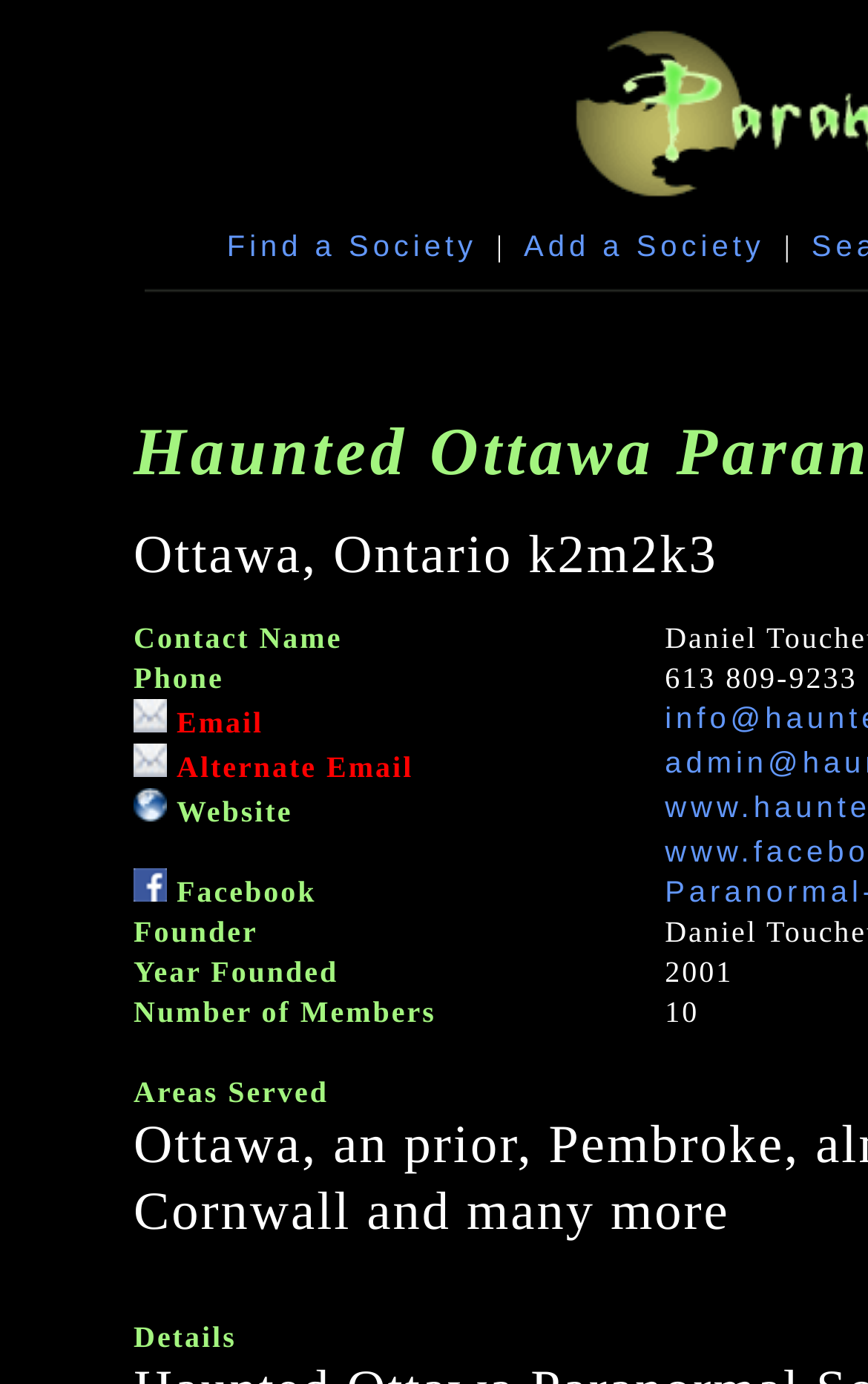Mark the bounding box of the element that matches the following description: "Find a Society".

[0.261, 0.166, 0.55, 0.19]